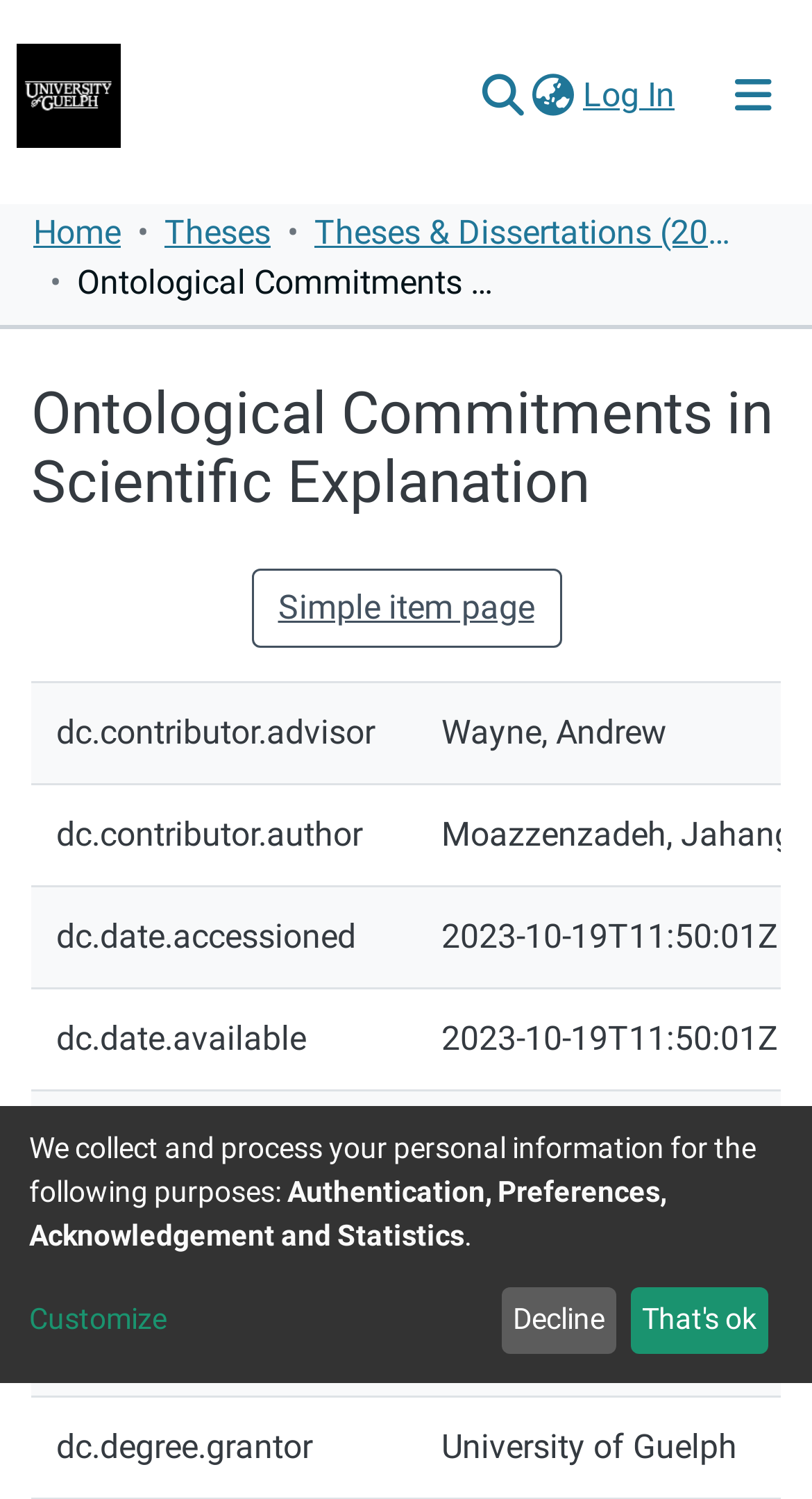Can you pinpoint the bounding box coordinates for the clickable element required for this instruction: "Search for a repository"? The coordinates should be four float numbers between 0 and 1, i.e., [left, top, right, bottom].

[0.567, 0.043, 0.649, 0.085]